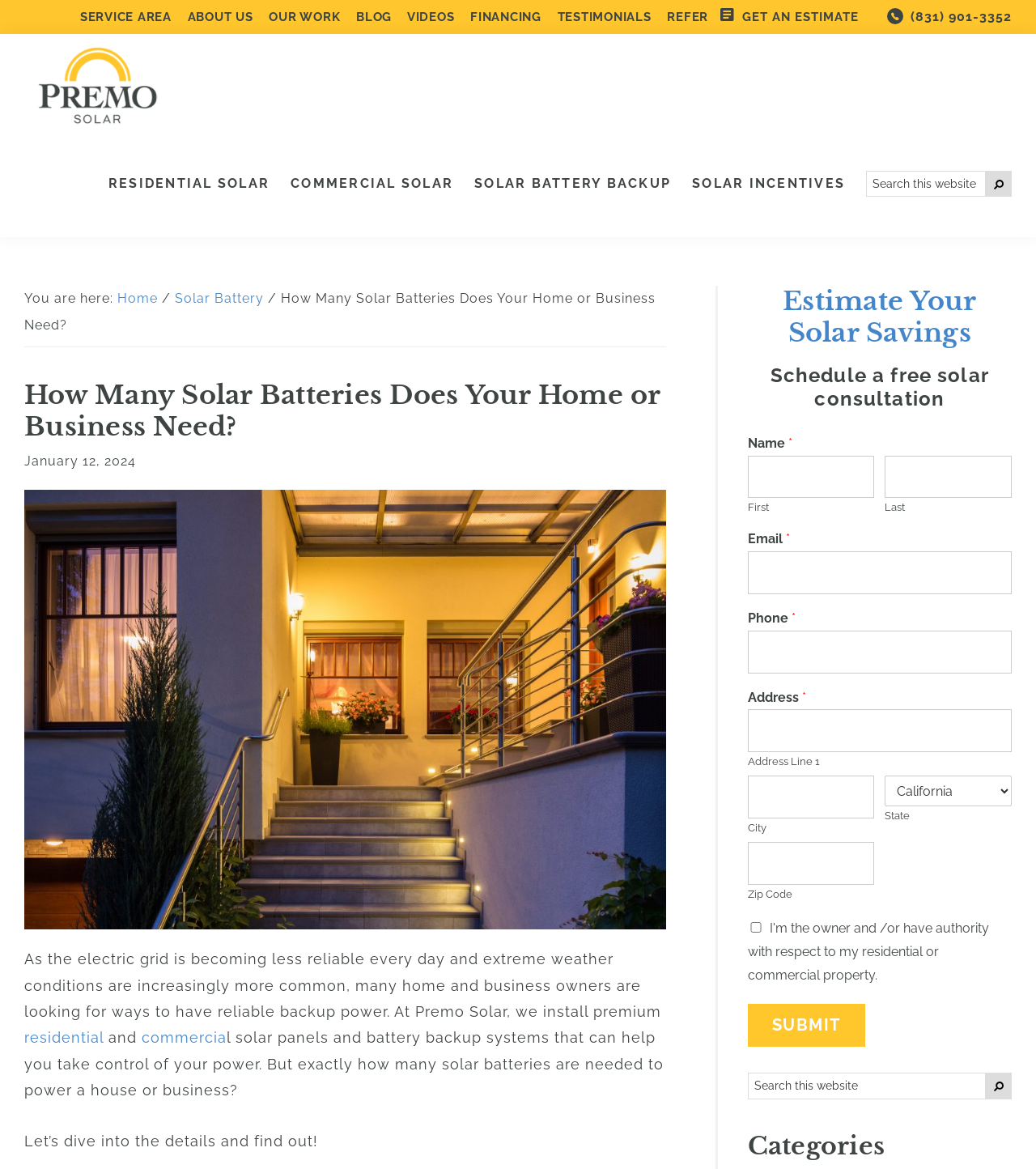Bounding box coordinates are specified in the format (top-left x, top-left y, bottom-right x, bottom-right y). All values are floating point numbers bounded between 0 and 1. Please provide the bounding box coordinate of the region this sentence describes: Residential Solar

[0.097, 0.13, 0.268, 0.184]